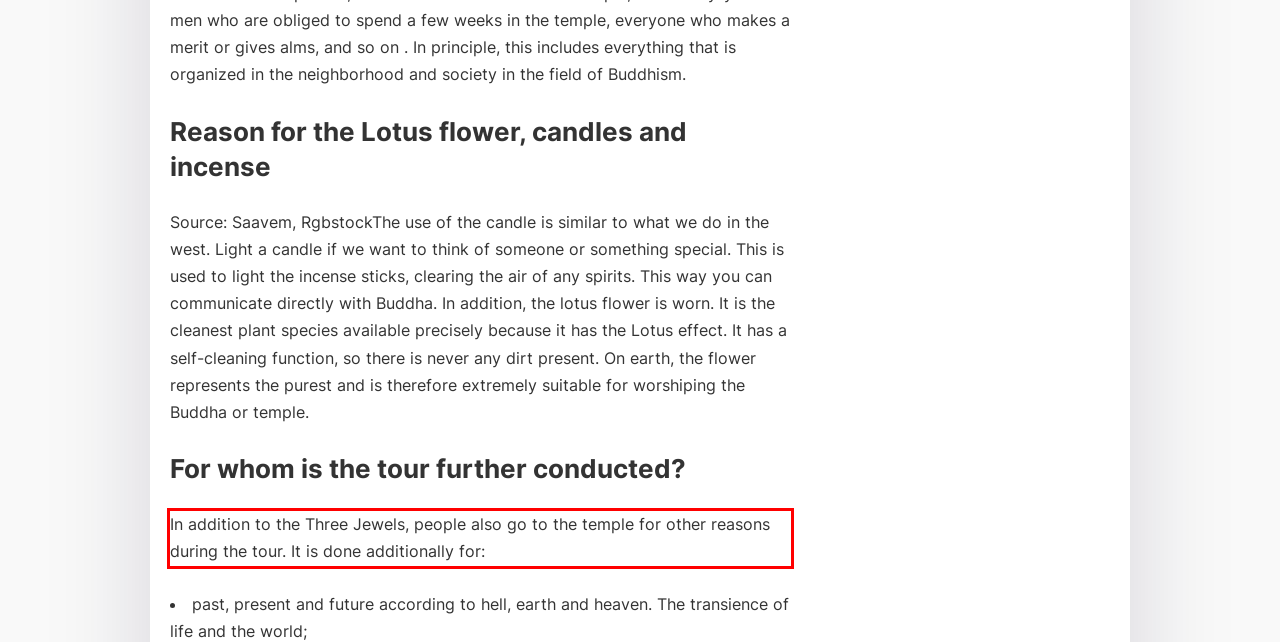Given a screenshot of a webpage, identify the red bounding box and perform OCR to recognize the text within that box.

In addition to the Three Jewels, people also go to the temple for other reasons during the tour. It is done additionally for: